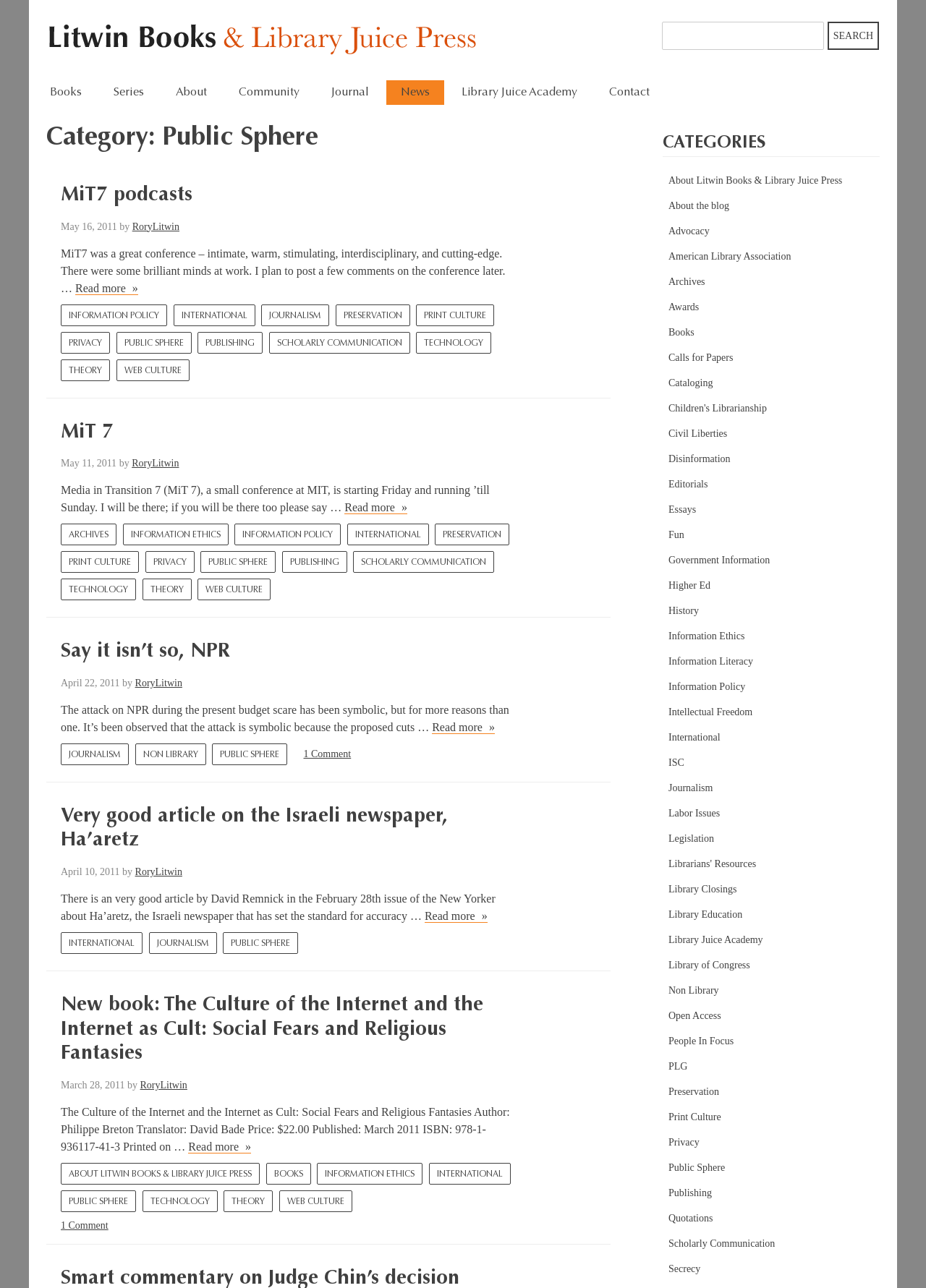Please respond to the question with a concise word or phrase:
What is the category of the current page?

Public Sphere